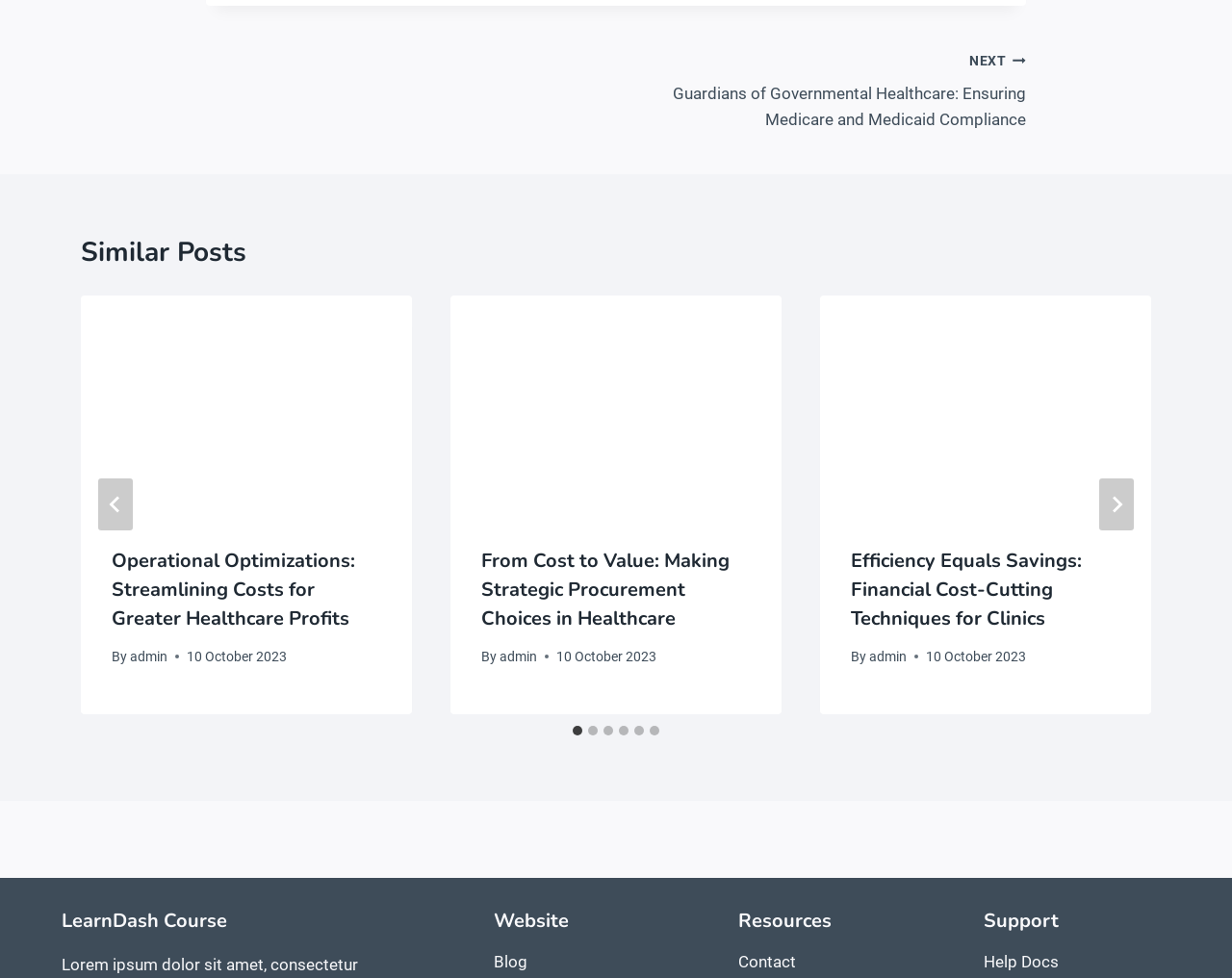What is the date of the post 'Efficiency Equals Savings: Financial Cost-Cutting Techniques for Clinics'?
Carefully analyze the image and provide a thorough answer to the question.

I found the date of the post by looking at the time element inside the article element with the link text 'Efficiency Equals Savings: Financial Cost-Cutting Techniques for Clinics', which has the text '10 October 2023'.